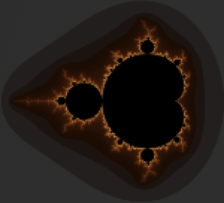What is the contrast to the dark black shapes in the fractal?
Using the image provided, answer with just one word or phrase.

Vibrant orange edges